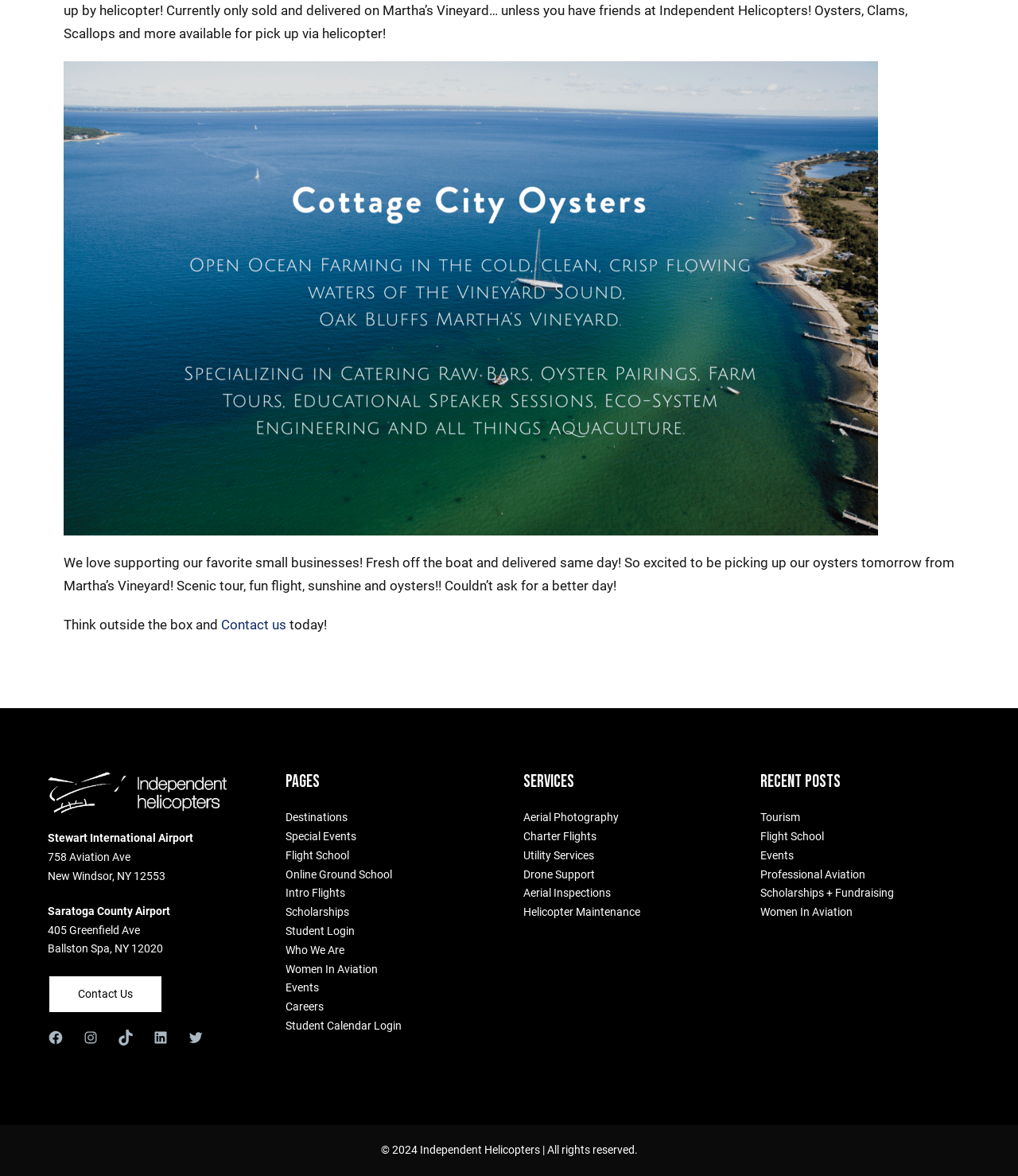Using the description "Events", locate and provide the bounding box of the UI element.

[0.747, 0.722, 0.78, 0.733]